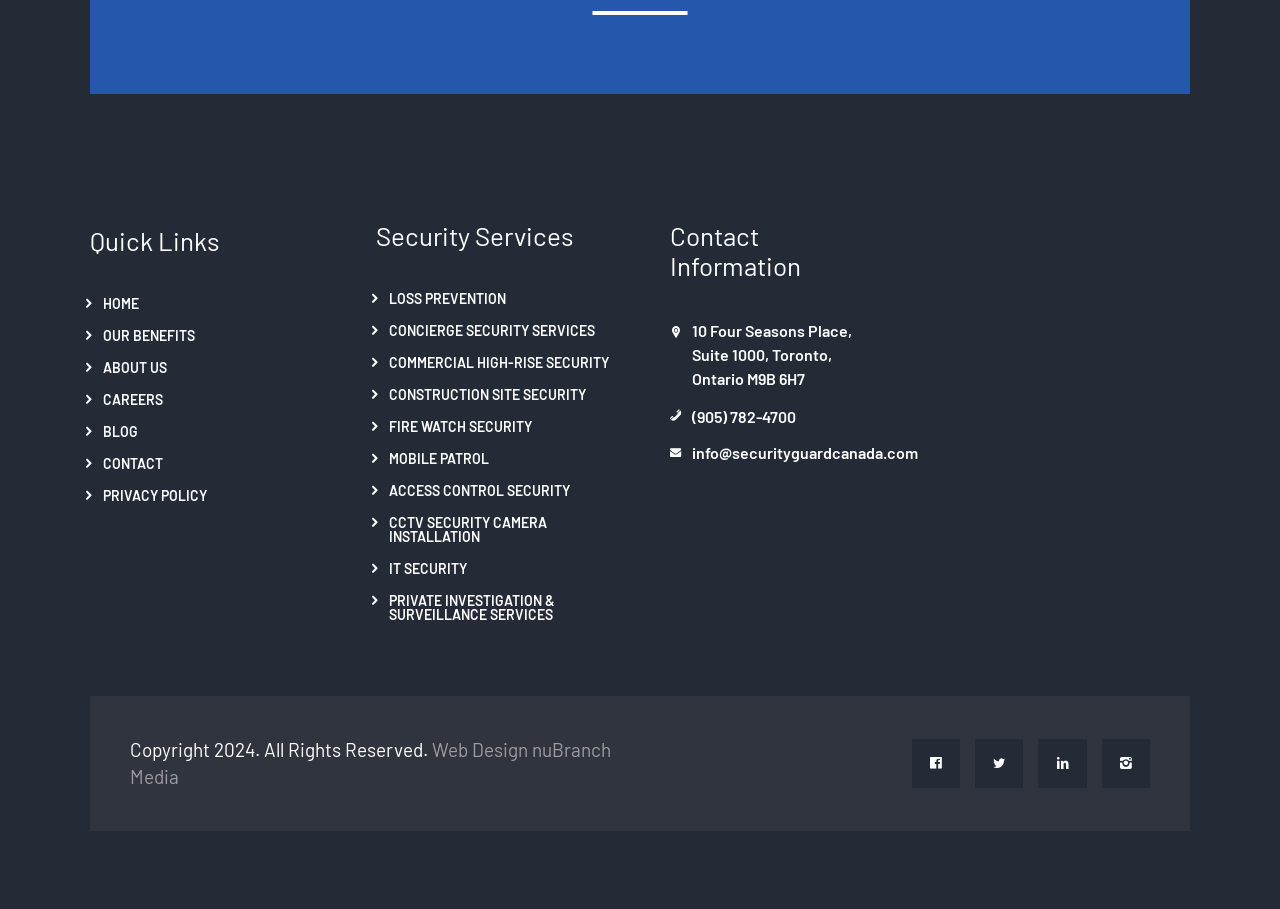Identify the bounding box coordinates of the specific part of the webpage to click to complete this instruction: "View the CONTACT page".

[0.08, 0.499, 0.127, 0.519]